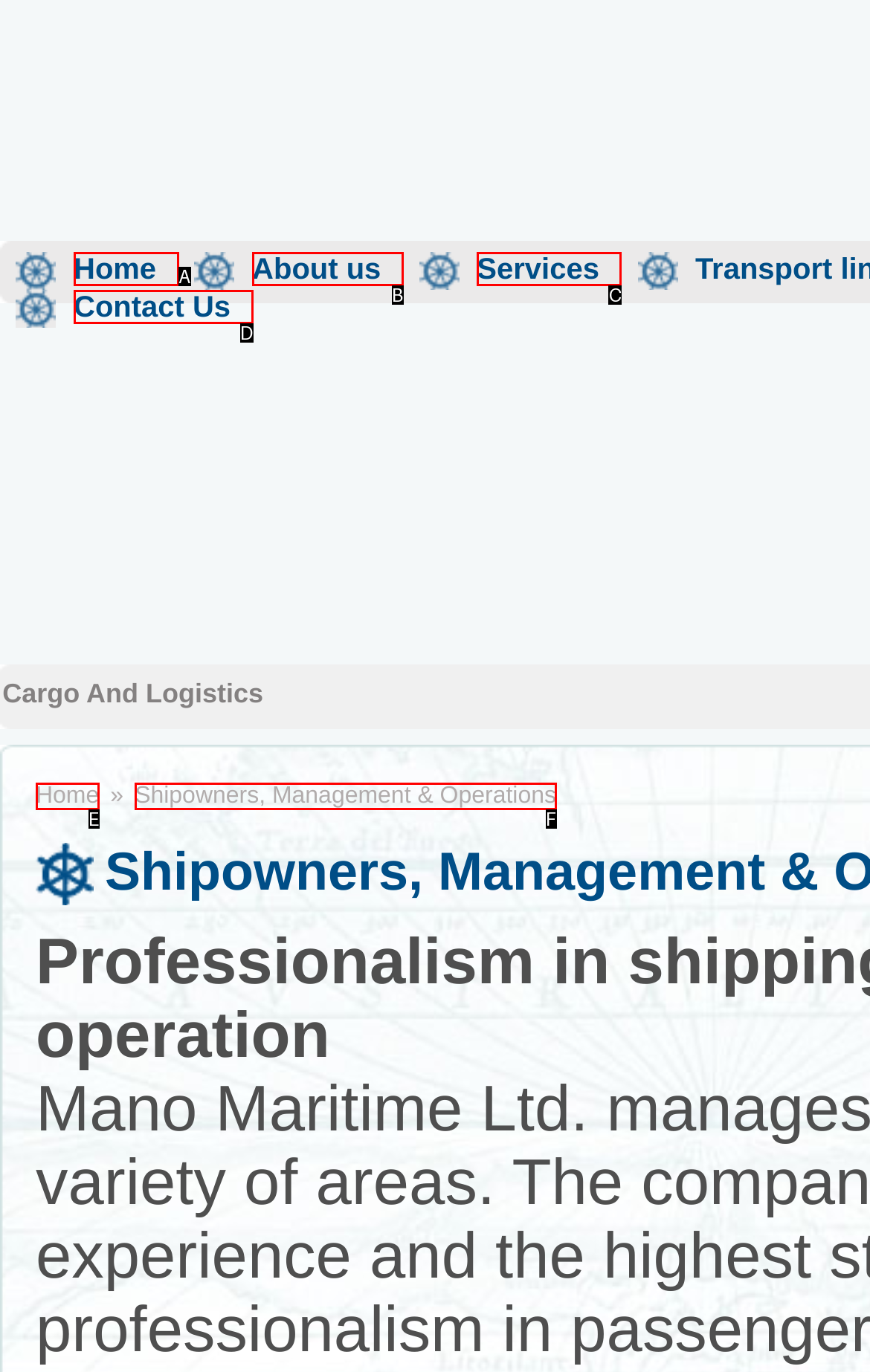Match the HTML element to the description: About us. Respond with the letter of the correct option directly.

B